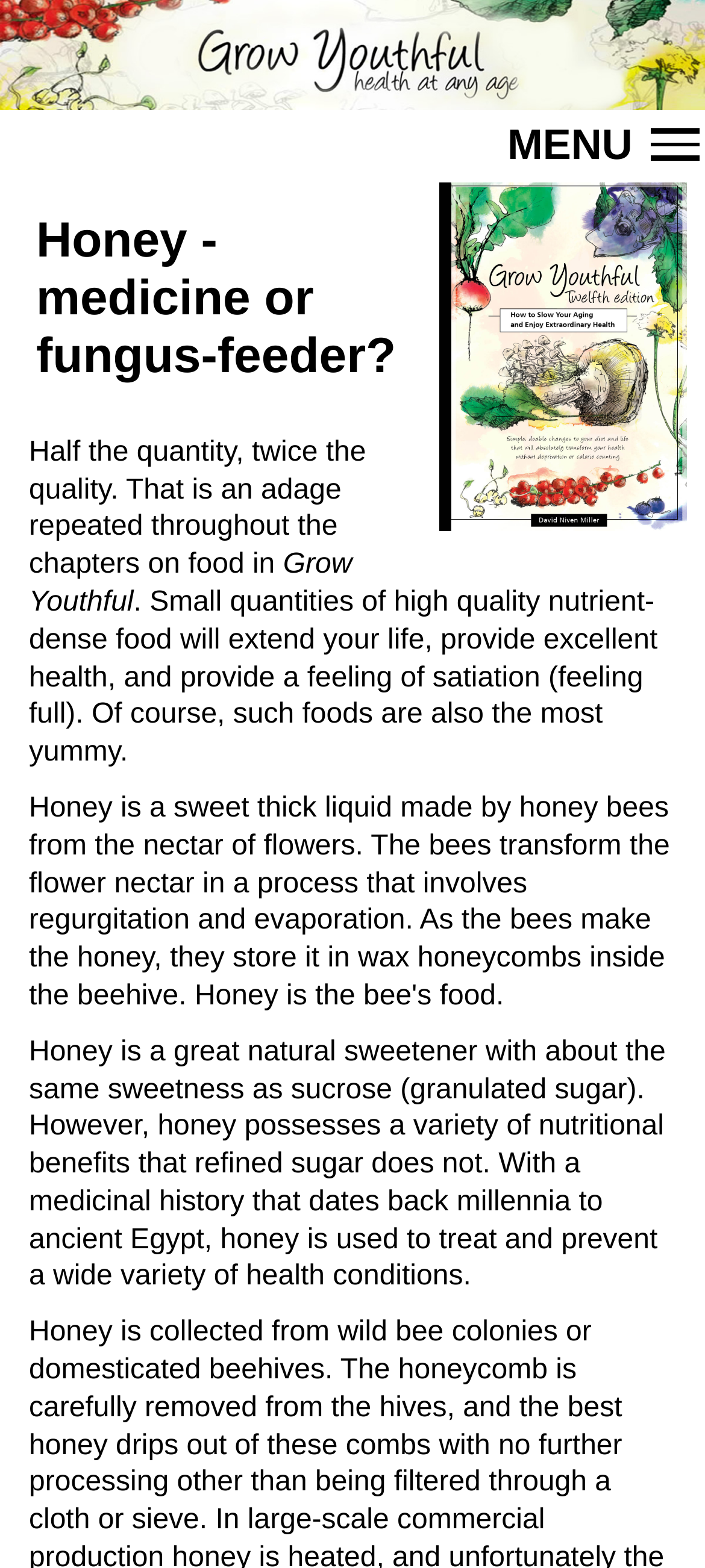Please respond to the question with a concise word or phrase:
What is the sweetness level of honey compared to sucrose?

Same as sucrose